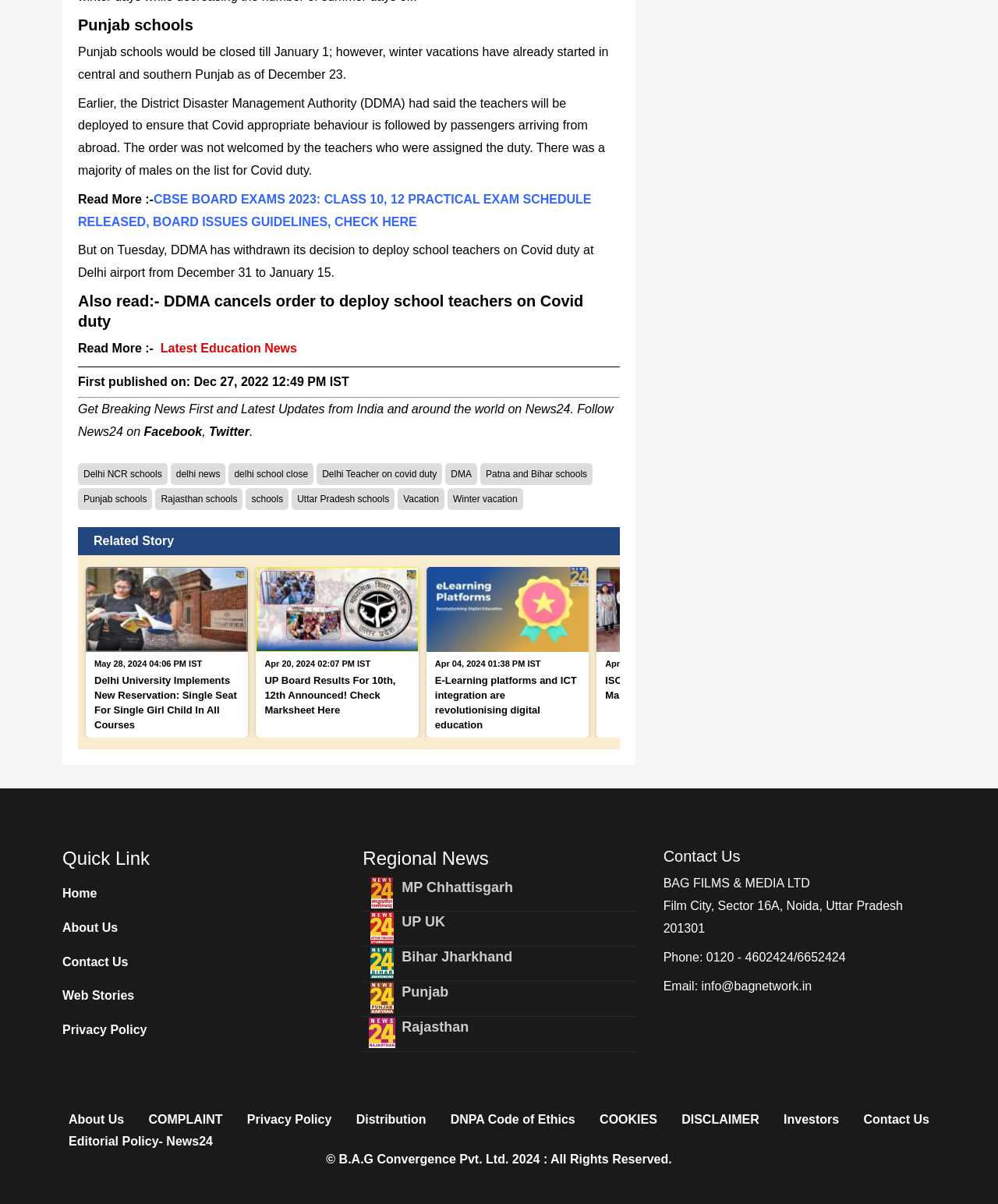Extract the bounding box coordinates of the UI element described: "UP UK". Provide the coordinates in the format [left, top, right, bottom] with values ranging from 0 to 1.

[0.403, 0.759, 0.446, 0.772]